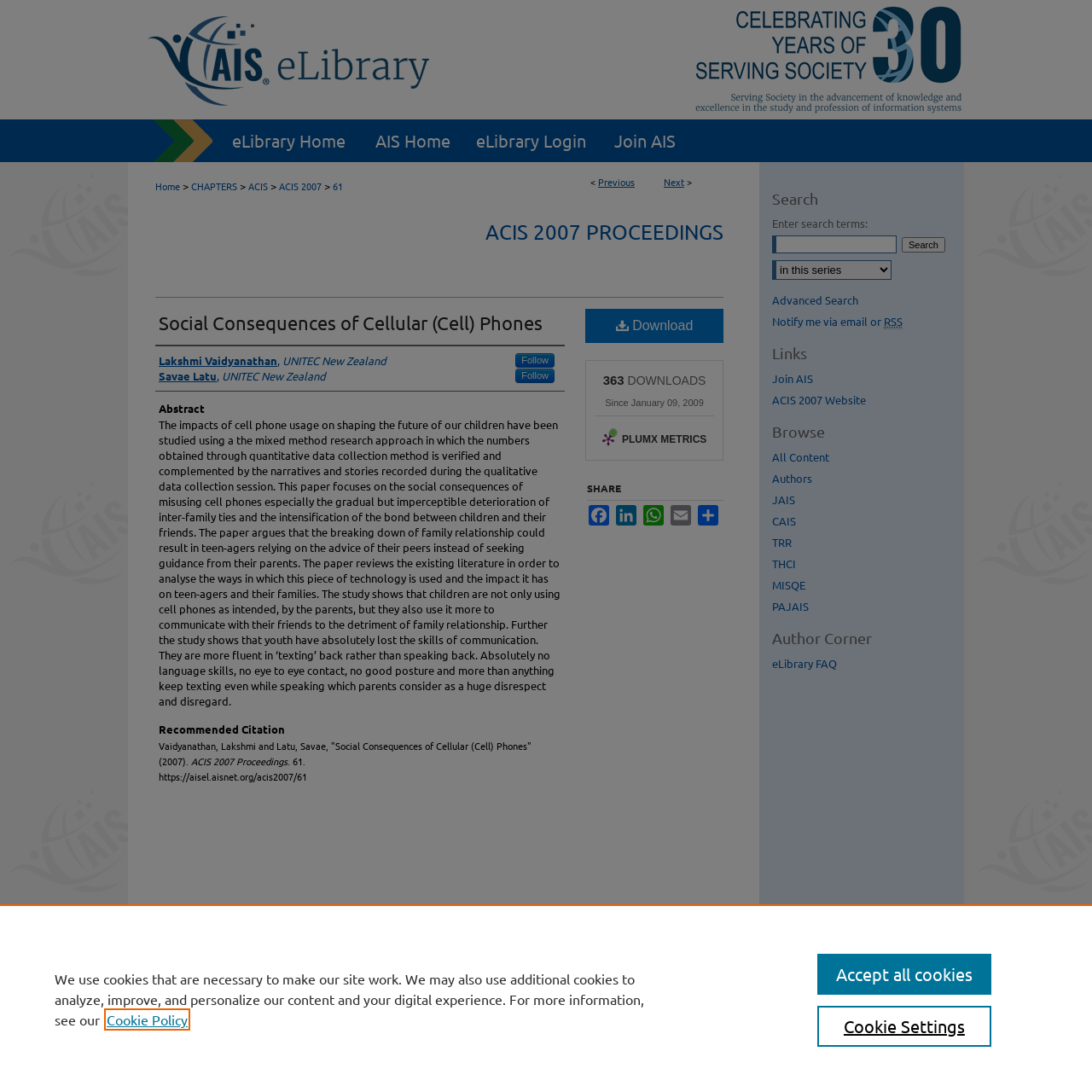Determine the bounding box coordinates of the clickable element to achieve the following action: 'Search for something'. Provide the coordinates as four float values between 0 and 1, formatted as [left, top, right, bottom].

[0.707, 0.215, 0.821, 0.232]